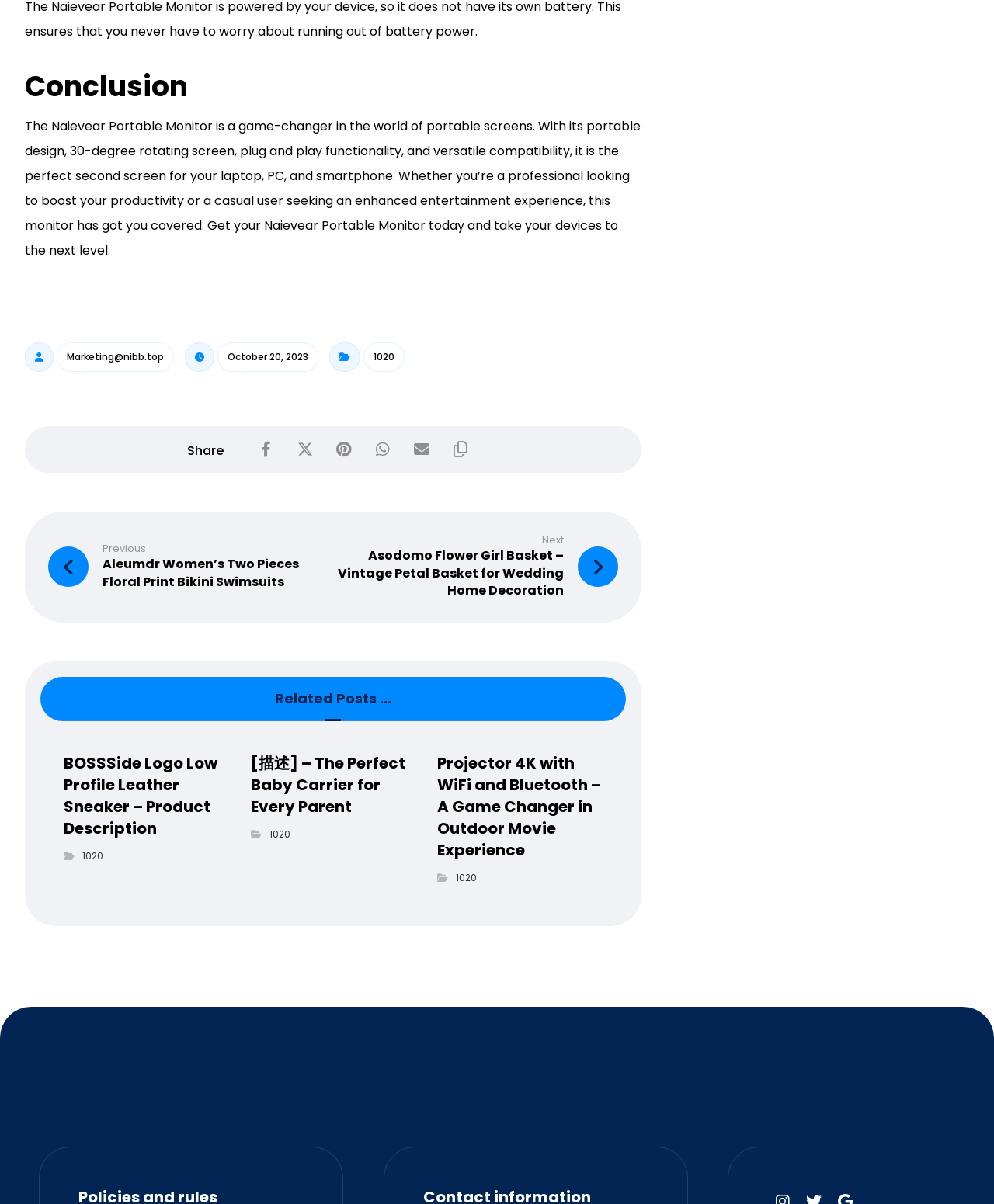Provide the bounding box coordinates of the HTML element this sentence describes: "October 20, 2023". The bounding box coordinates consist of four float numbers between 0 and 1, i.e., [left, top, right, bottom].

[0.219, 0.285, 0.32, 0.309]